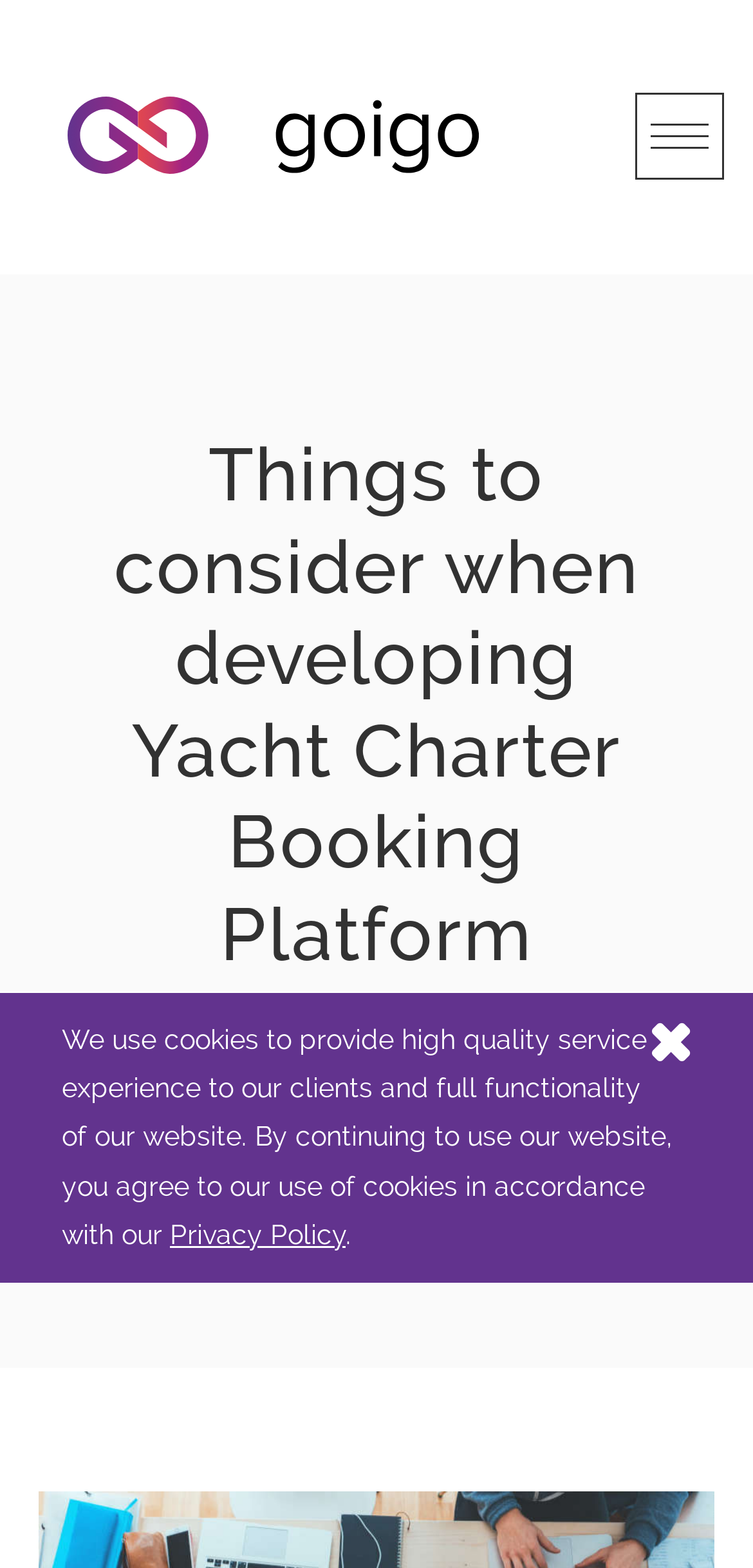Using the element description: "alt="Web application development GOIGO Agency"", determine the bounding box coordinates. The coordinates should be in the format [left, top, right, bottom], with values between 0 and 1.

[0.09, 0.062, 0.636, 0.111]